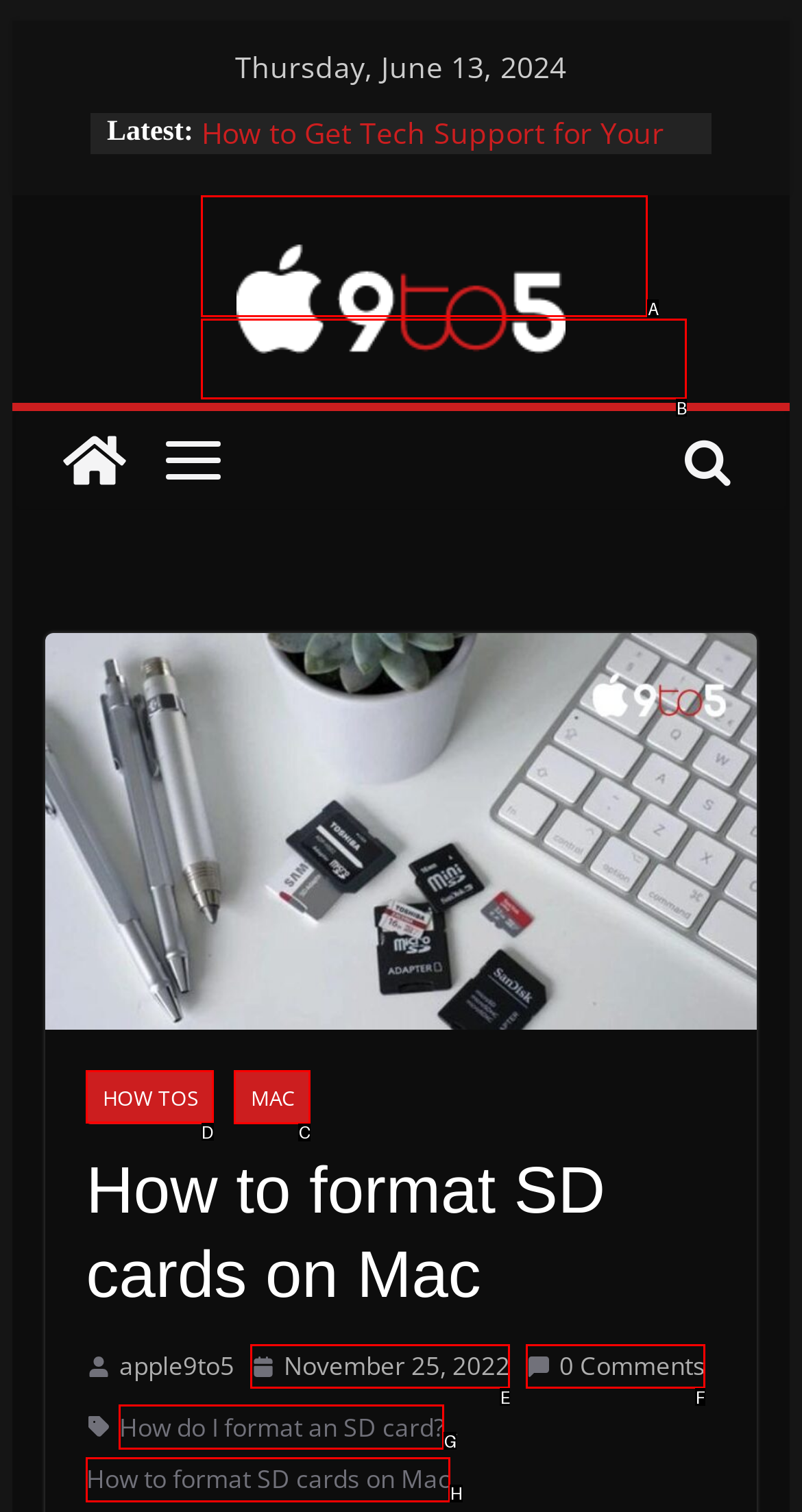Determine which UI element you should click to perform the task: Go to 'HOW TOS'
Provide the letter of the correct option from the given choices directly.

D